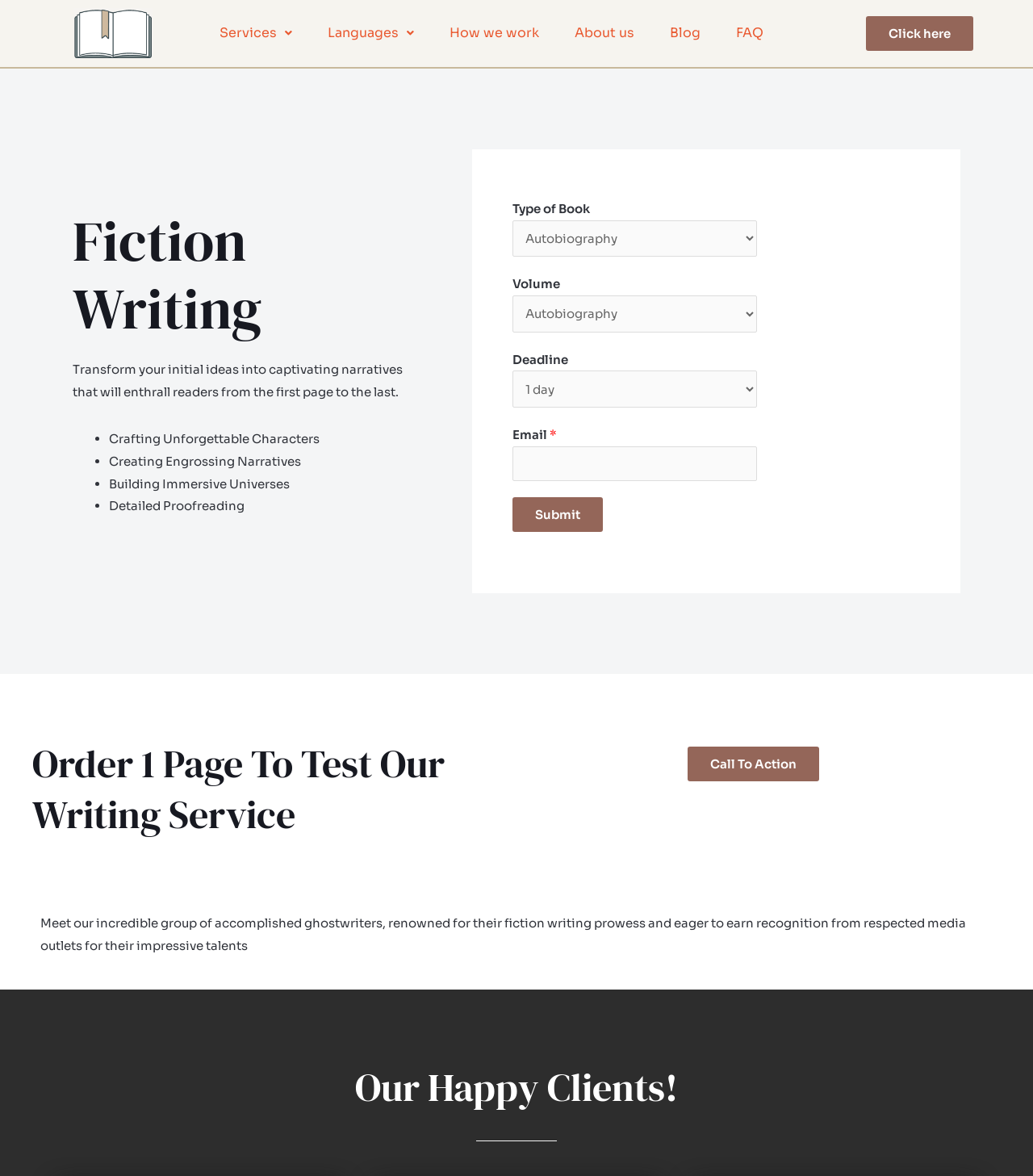Respond with a single word or phrase to the following question: What is the purpose of this website?

Fiction writing services